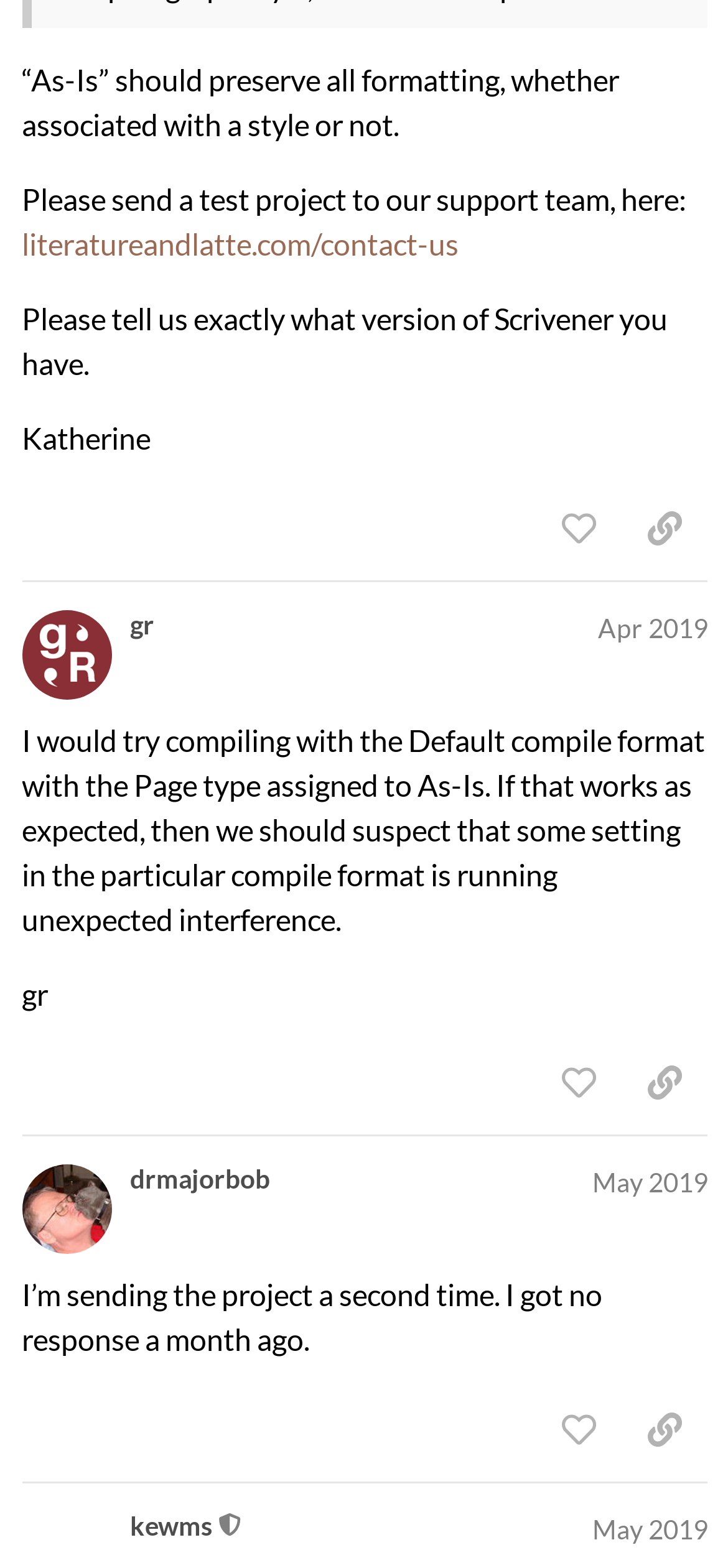Determine the bounding box coordinates of the region I should click to achieve the following instruction: "click the 'like this post' button". Ensure the bounding box coordinates are four float numbers between 0 and 1, i.e., [left, top, right, bottom].

[0.736, 0.888, 0.854, 0.935]